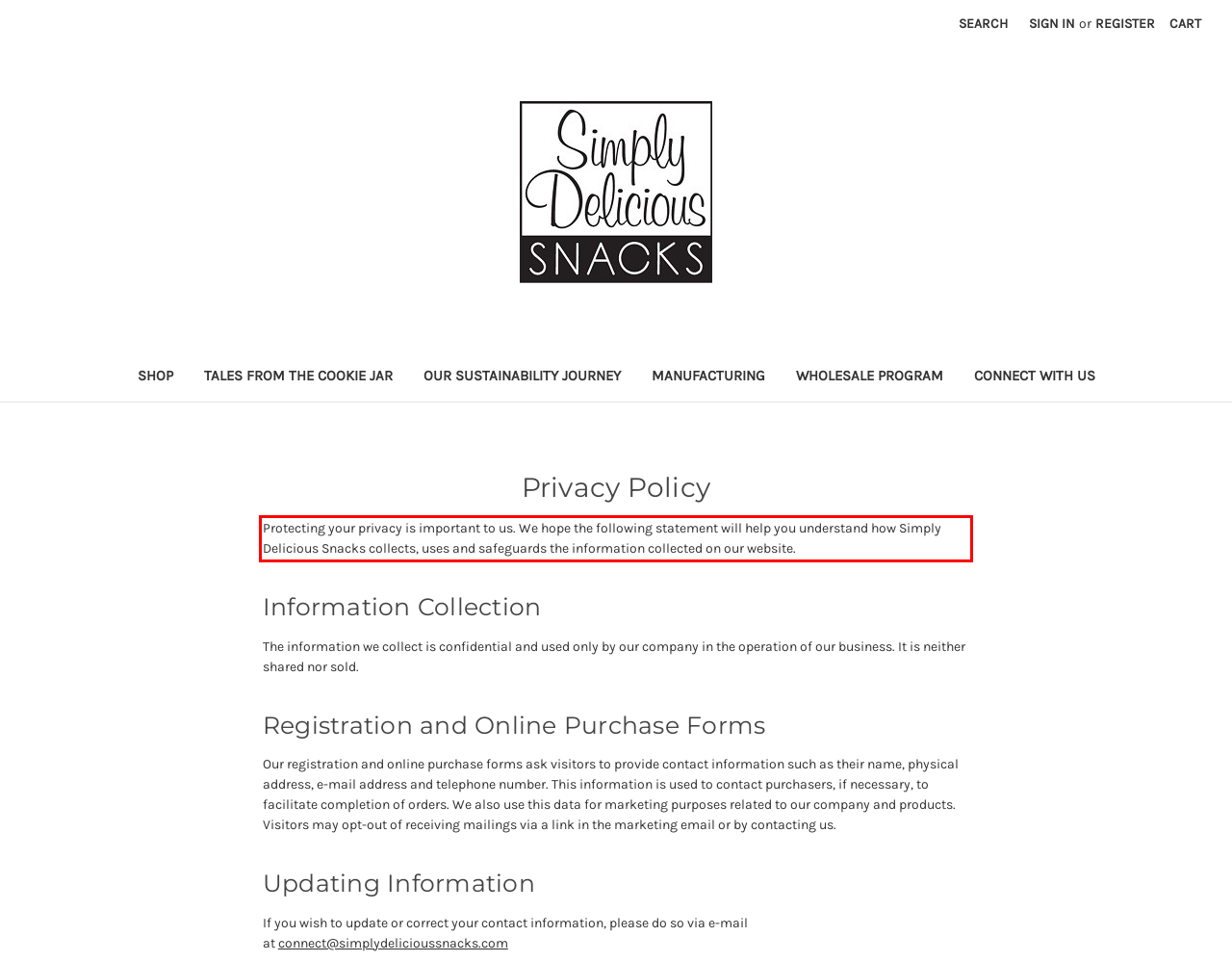Observe the screenshot of the webpage, locate the red bounding box, and extract the text content within it.

Protecting your privacy is important to us. We hope the following statement will help you understand how Simply Delicious Snacks collects, uses and safeguards the information collected on our website.